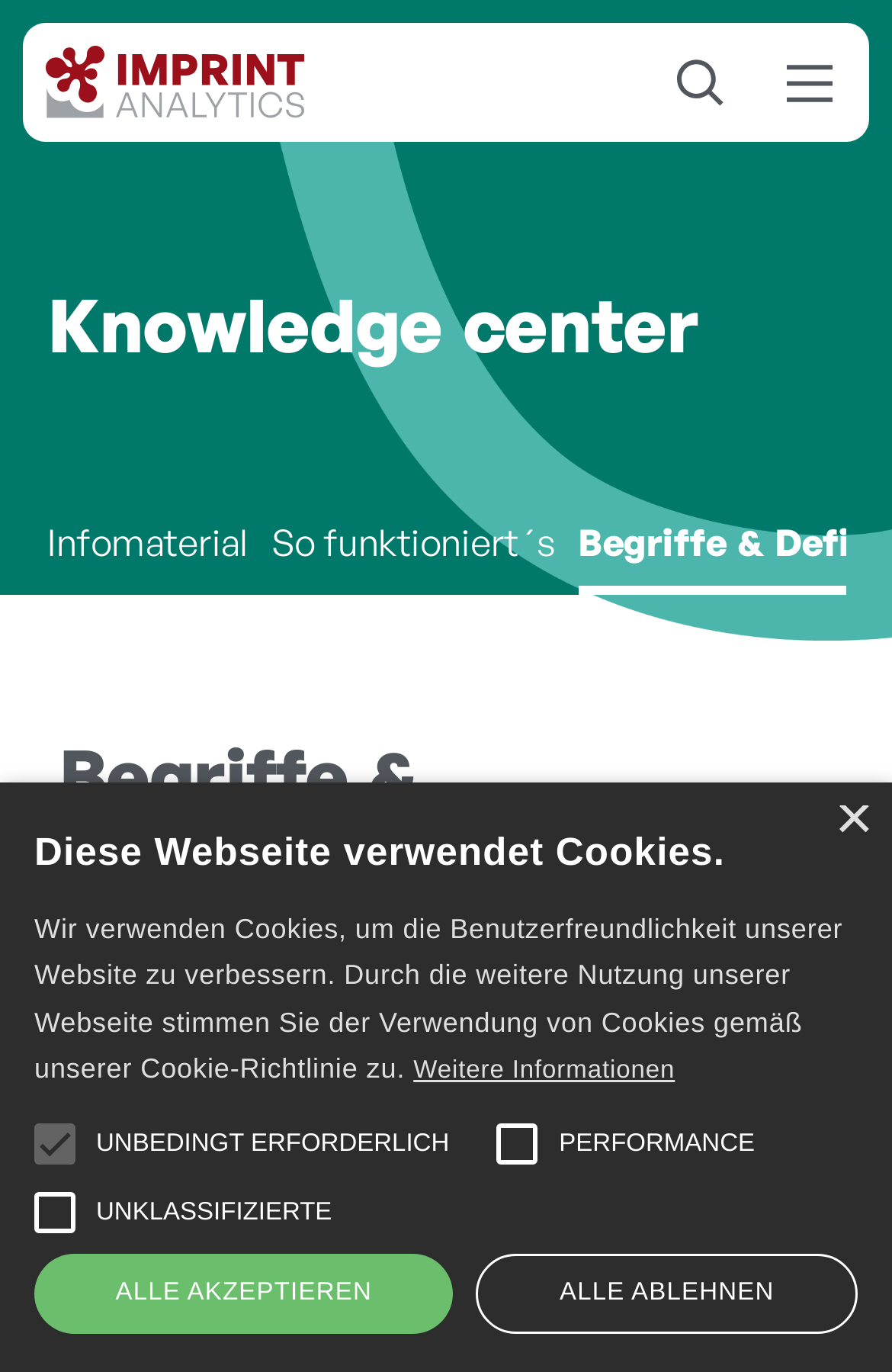How many links are present in the top section?
Based on the image, answer the question with as much detail as possible.

The top section of the webpage contains three links: 'Imprint Analytics', an empty link, and another empty link. These links are positioned horizontally and are located near the top of the webpage.